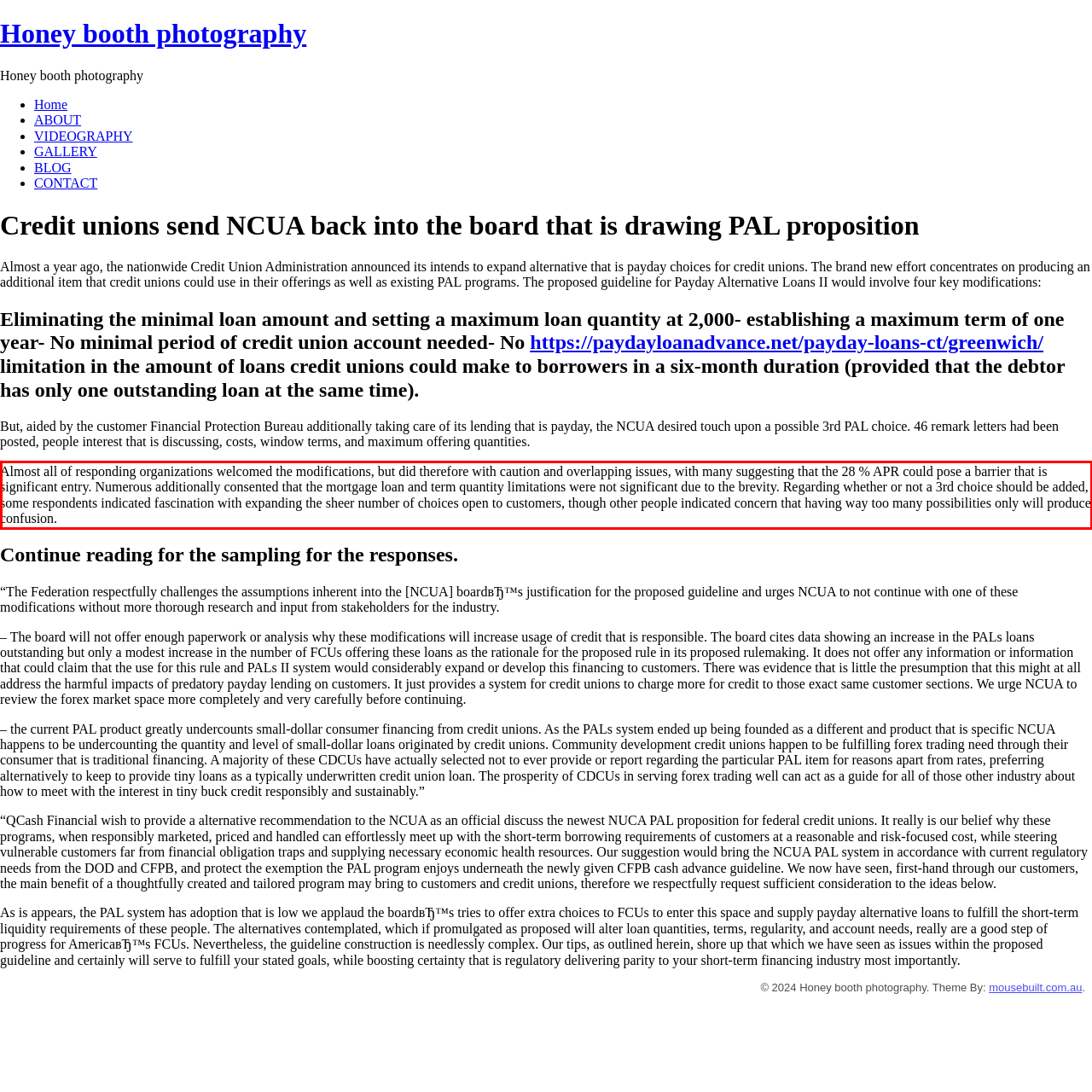There is a screenshot of a webpage with a red bounding box around a UI element. Please use OCR to extract the text within the red bounding box.

Almost all of responding organizations welcomed the modifications, but did therefore with caution and overlapping issues, with many suggesting that the 28 % APR could pose a barrier that is significant entry. Numerous additionally consented that the mortgage loan and term quantity limitations were not significant due to the brevity. Regarding whether or not a 3rd choice should be added, some respondents indicated fascination with expanding the sheer number of choices open to customers, though other people indicated concern that having way too many possibilities only will produce confusion.